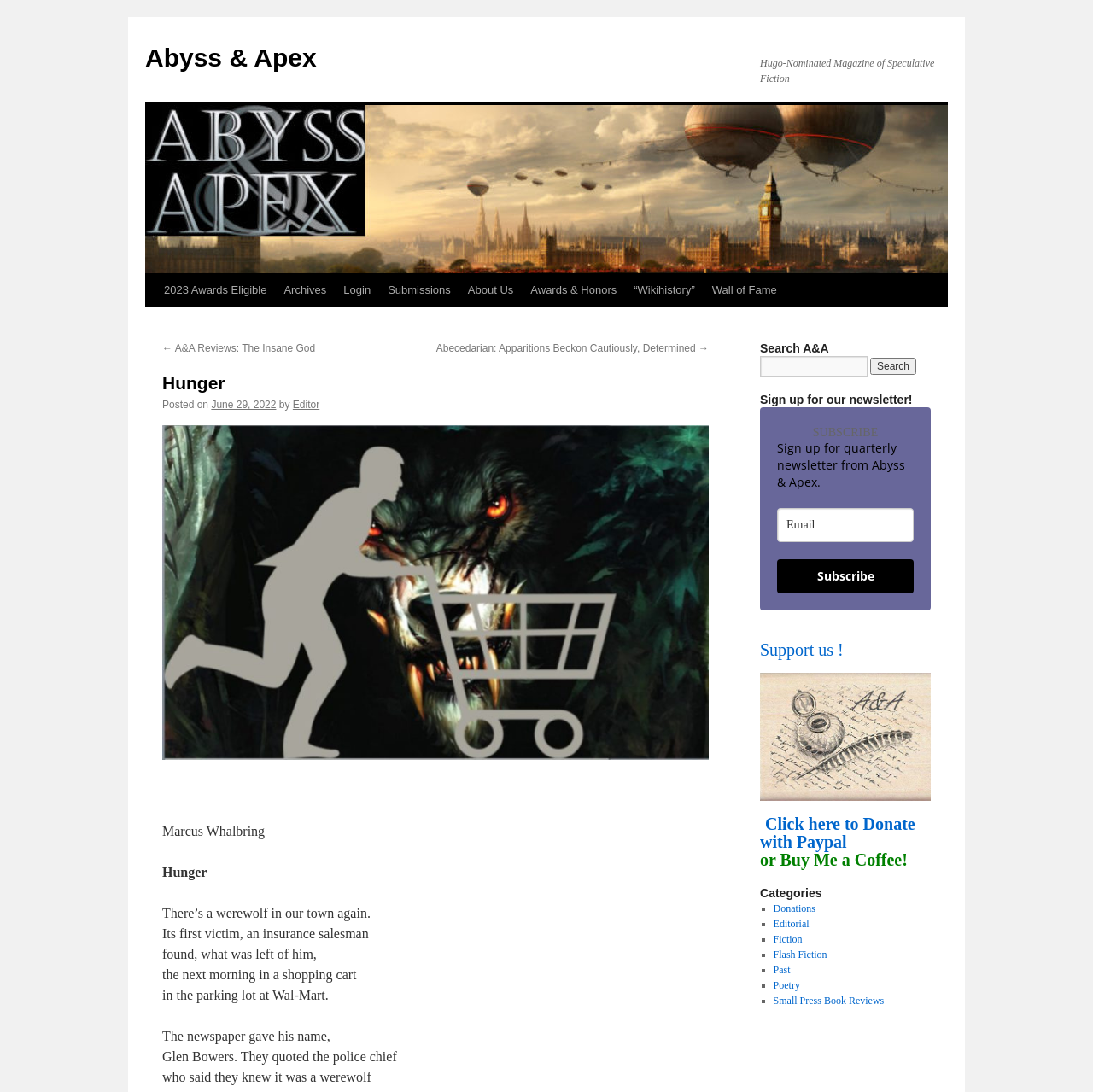Please identify the bounding box coordinates of the clickable area that will allow you to execute the instruction: "Search for something".

[0.695, 0.326, 0.794, 0.345]